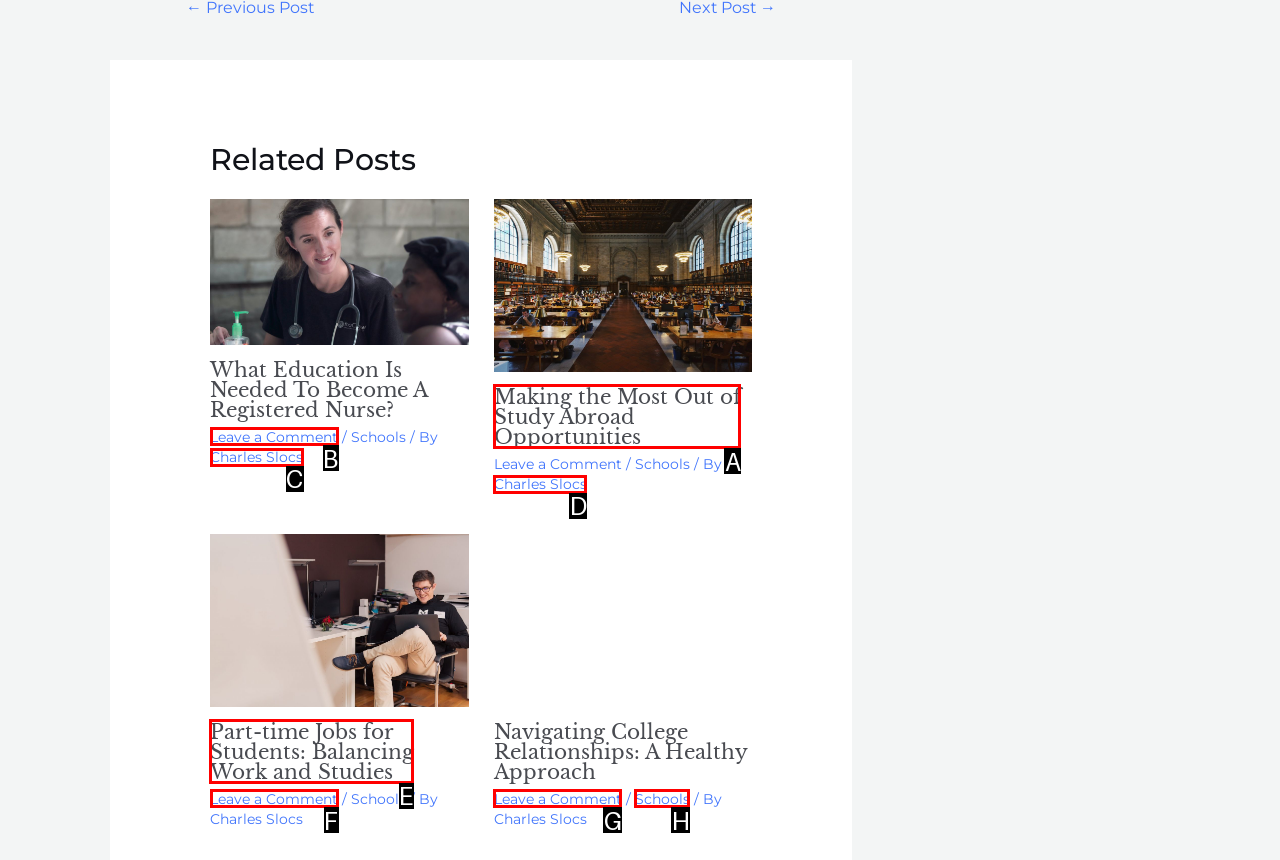For the given instruction: Click on 'Part-time Jobs for Students: Balancing Work and Studies', determine which boxed UI element should be clicked. Answer with the letter of the corresponding option directly.

E